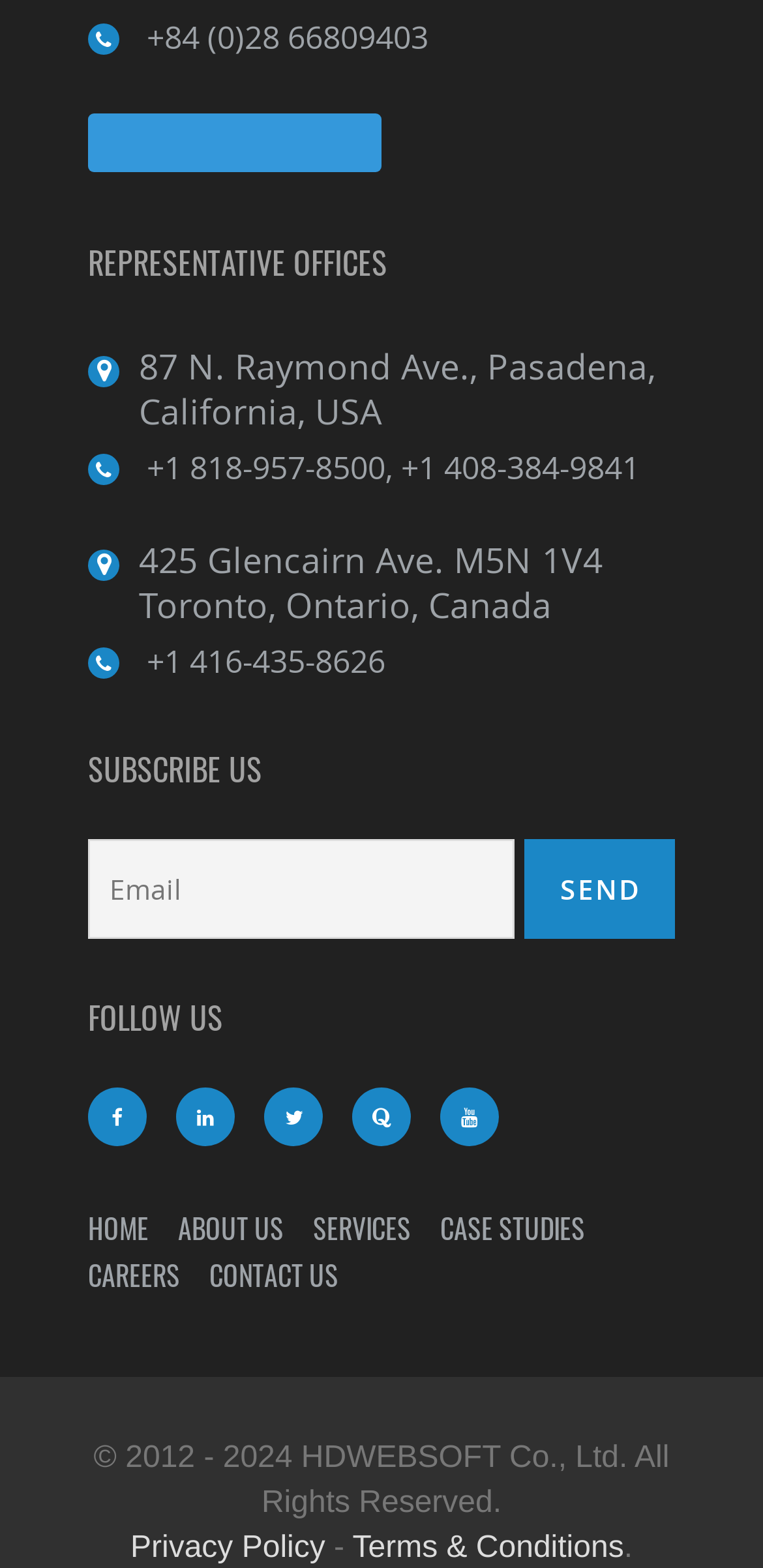Please specify the bounding box coordinates for the clickable region that will help you carry out the instruction: "View Privacy Policy".

[0.171, 0.977, 0.426, 0.998]